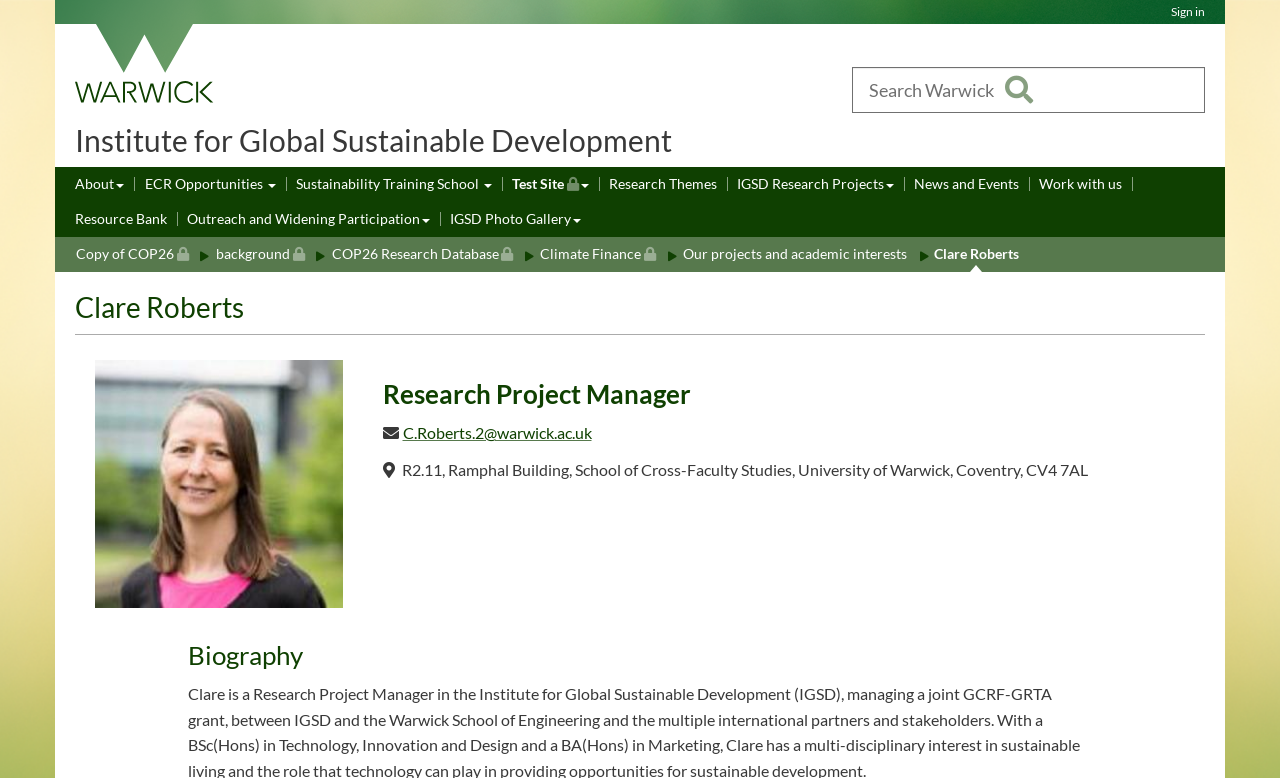Locate the bounding box of the UI element described in the following text: "Research".

[0.206, 0.108, 0.245, 0.127]